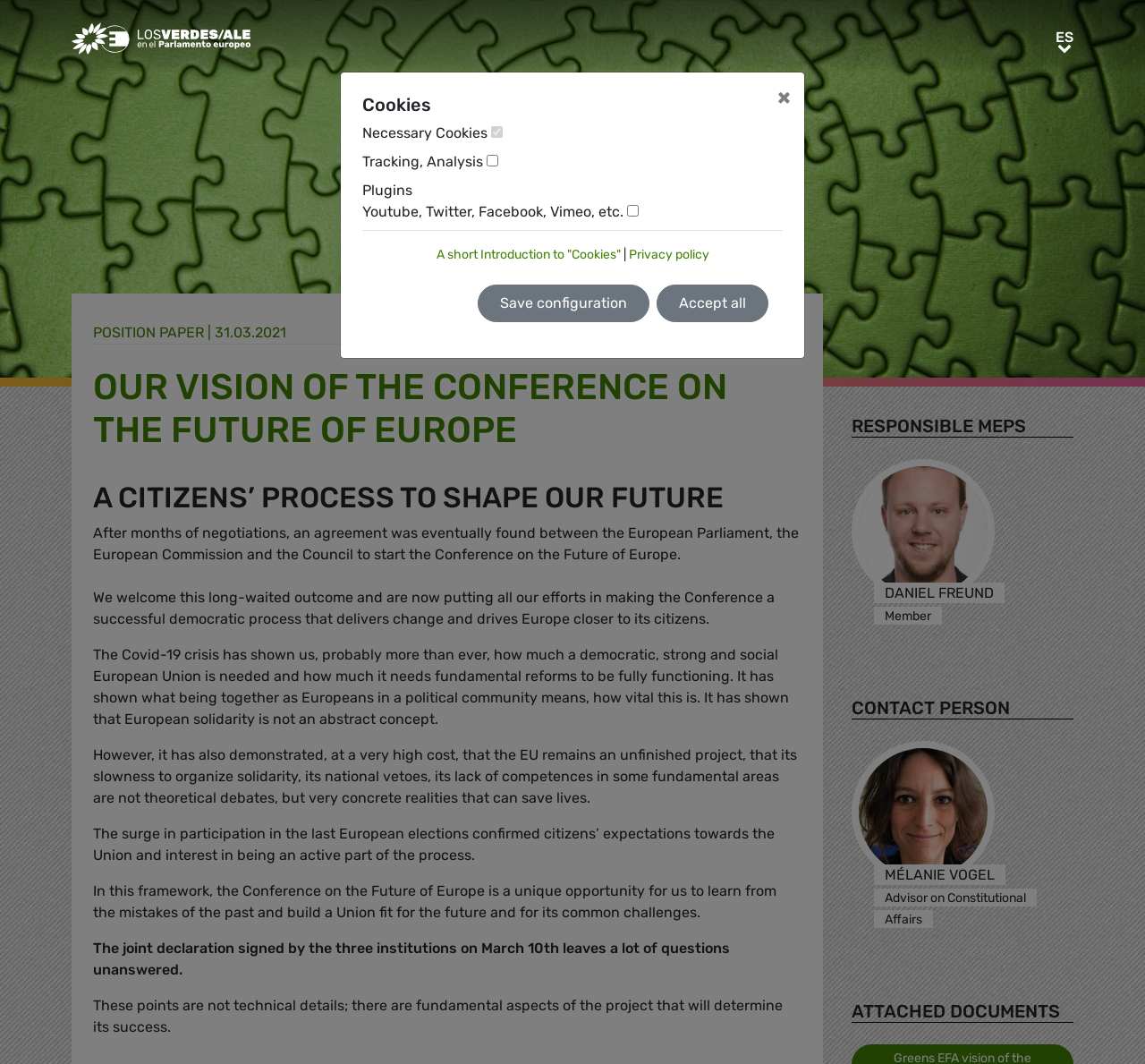Provide a thorough and detailed response to the question by examining the image: 
What is the date of the joint declaration?

The date of the joint declaration is obtained from the text 'The joint declaration signed by the three institutions on March 10th leaves a lot of questions unanswered.' which is located in the middle of the webpage, indicating that the joint declaration was signed on March 10th.